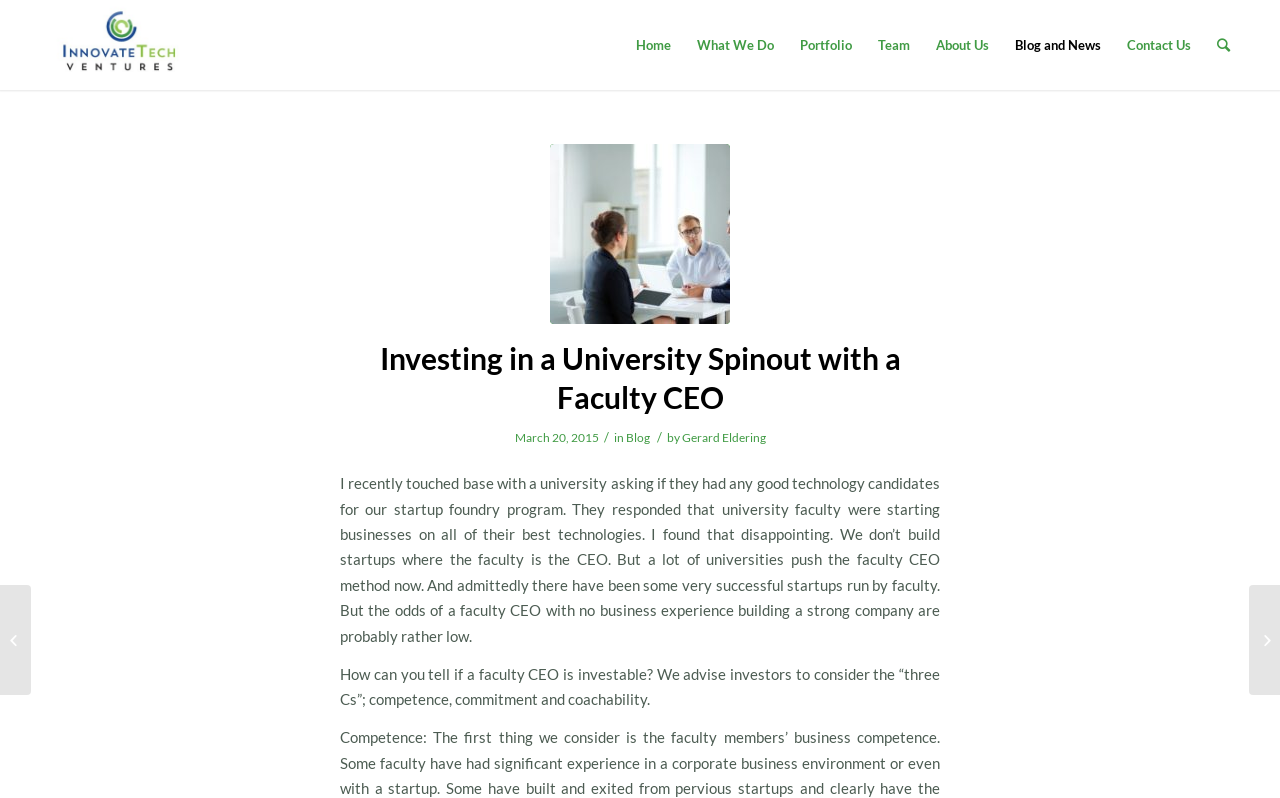Identify the bounding box coordinates necessary to click and complete the given instruction: "go to home page".

[0.487, 0.0, 0.534, 0.113]